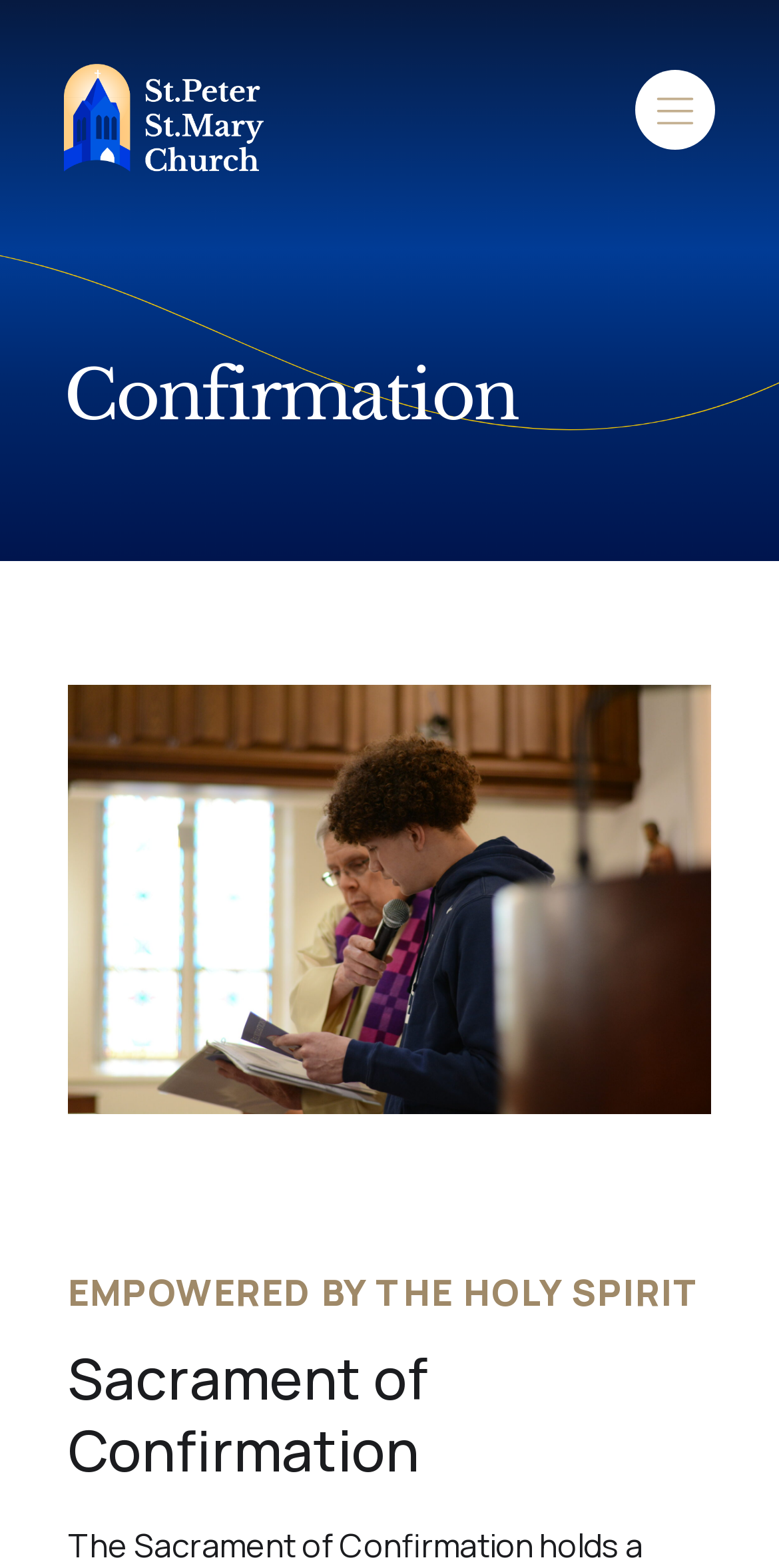Using the information shown in the image, answer the question with as much detail as possible: What is the main topic of the webpage?

I found the main topic of the webpage by looking at the content of the headings and static text elements. The presence of multiple headings and text elements related to 'Confirmation' suggests that it is the main topic of the webpage.